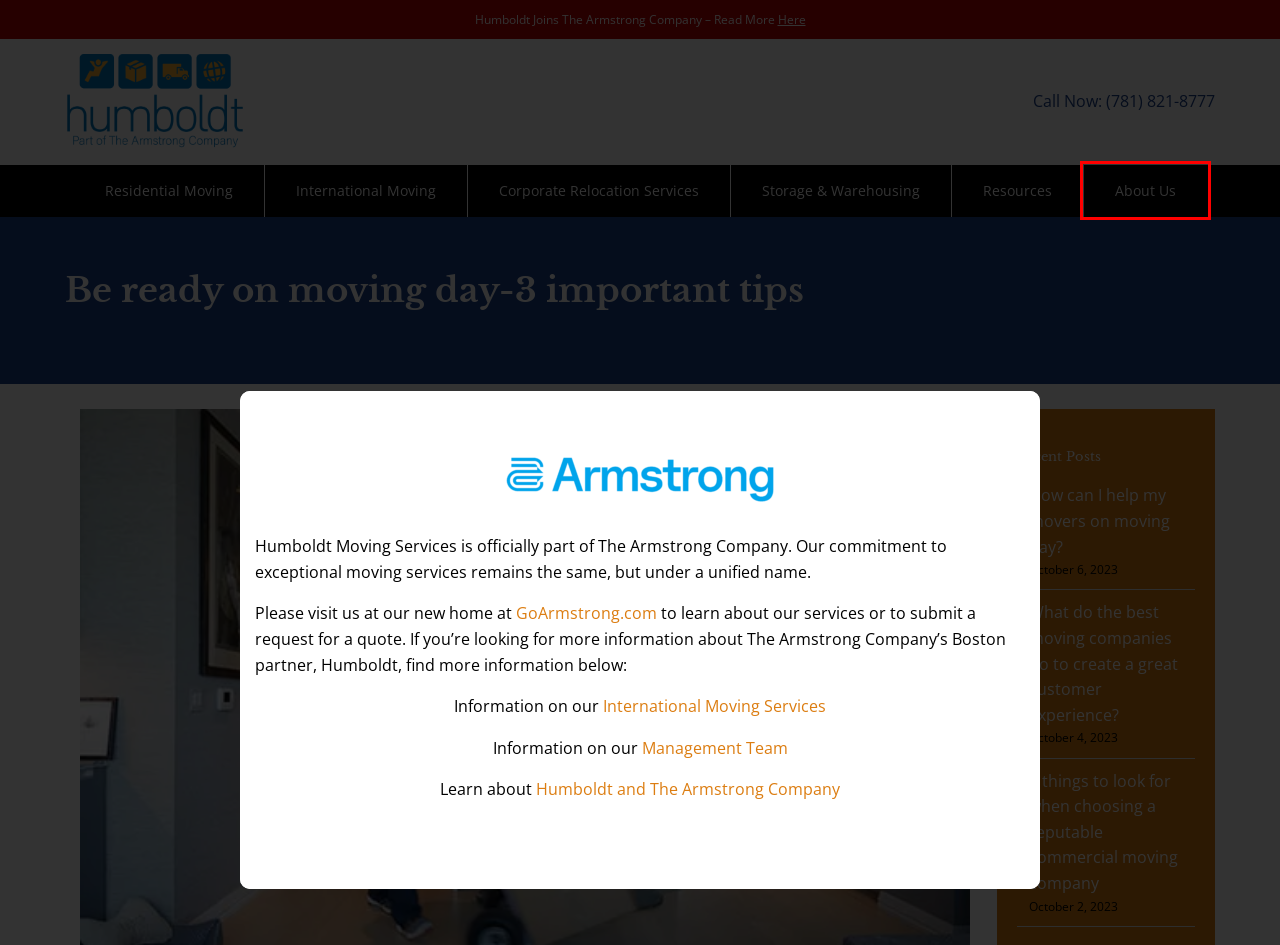You are provided with a screenshot of a webpage where a red rectangle bounding box surrounds an element. Choose the description that best matches the new webpage after clicking the element in the red bounding box. Here are the choices:
A. Corporate Relocation Services Boston - Humboldt Storage & Moving
B. International Moving from Boston - Humboldt Storage & Moving
C. International Moving Services in Boston | The Armstrong Company
D. Armstrong Relocation & Companies Acquires Humboldt Moving & Storage -
E. About Us - Humboldt Storage & Moving
F. Our Boston Management Team | The Armstrong Company
G. 5 things to look for when choosing a reputable commercial moving company -
H. Full-Service Moving, Storage, and Logistics Services

E